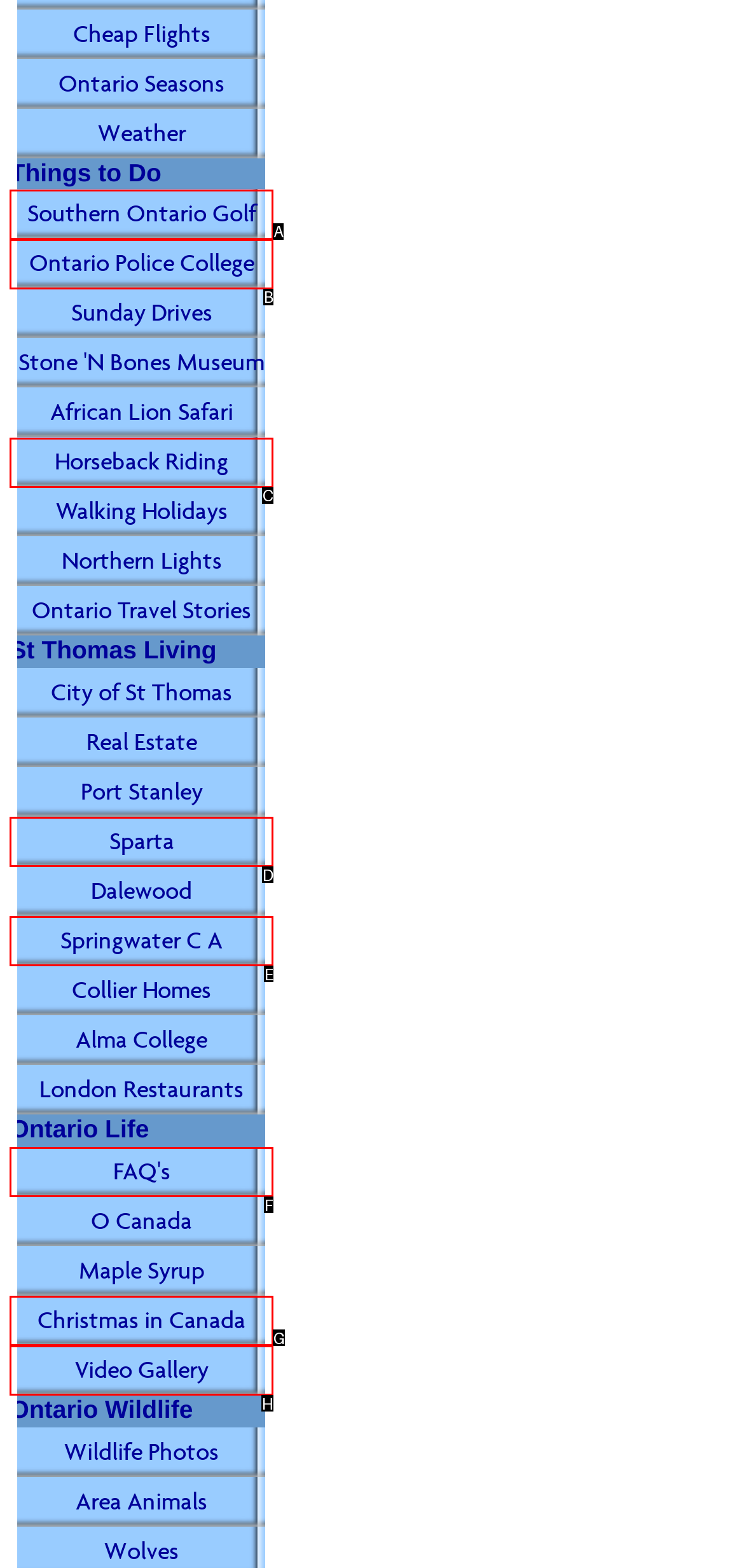Determine which option fits the following description: Young Adult/Teen 12-18
Answer with the corresponding option's letter directly.

None